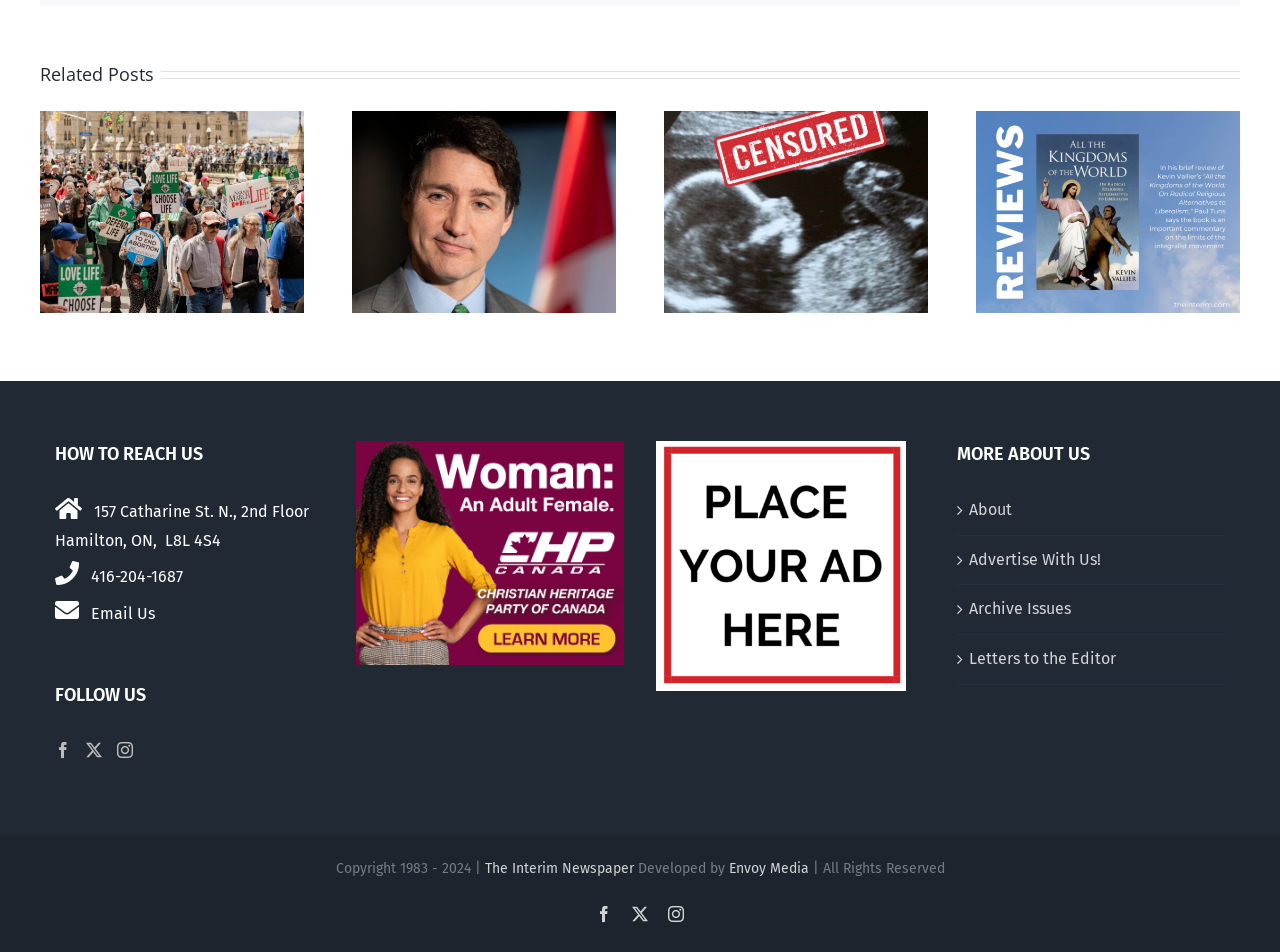Find the bounding box coordinates corresponding to the UI element with the description: "Letters to the Editor". The coordinates should be formatted as [left, top, right, bottom], with values as floats between 0 and 1.

[0.757, 0.678, 0.949, 0.708]